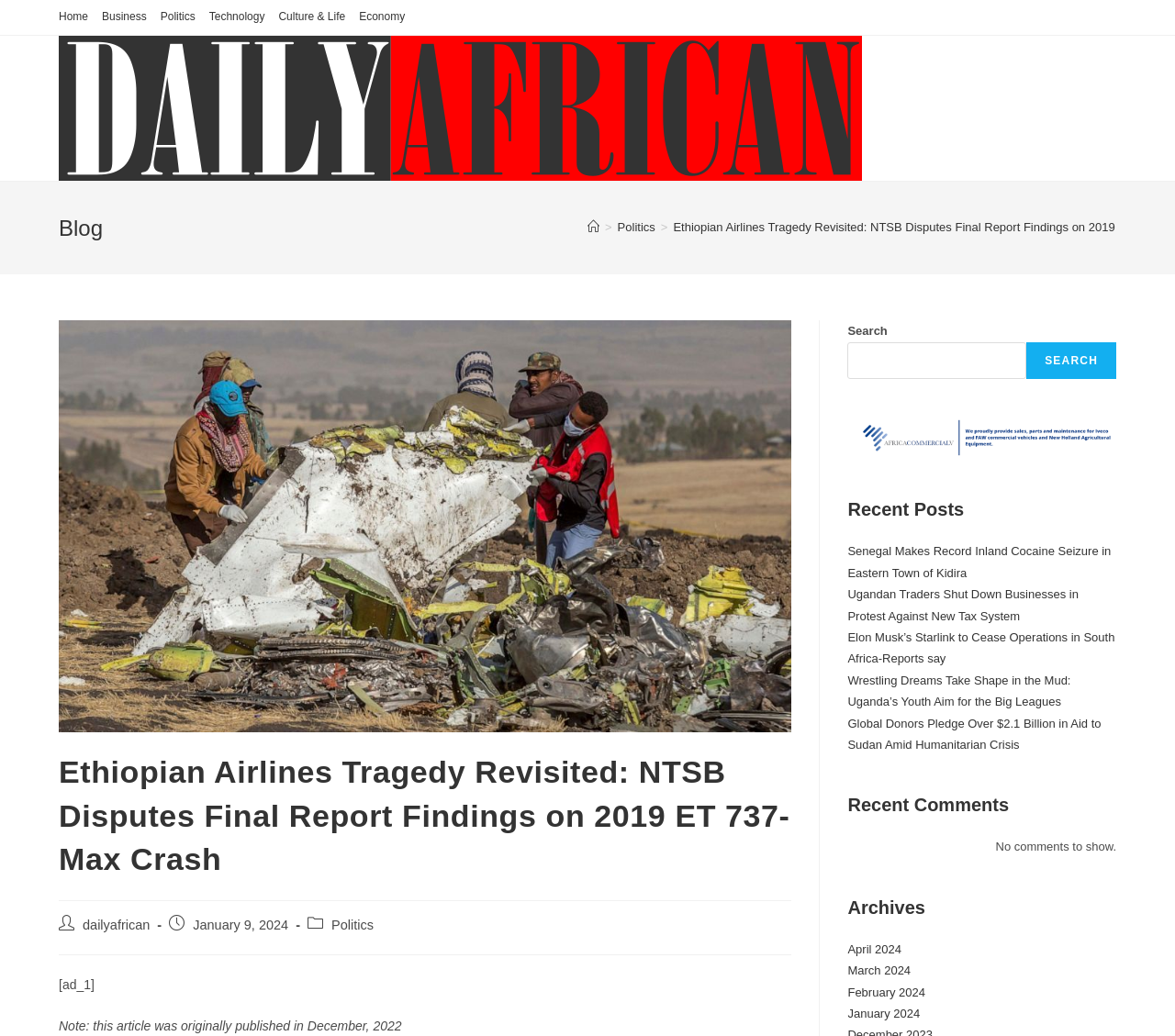Locate the bounding box coordinates of the clickable region to complete the following instruction: "Check the recent posts."

[0.721, 0.48, 0.95, 0.504]